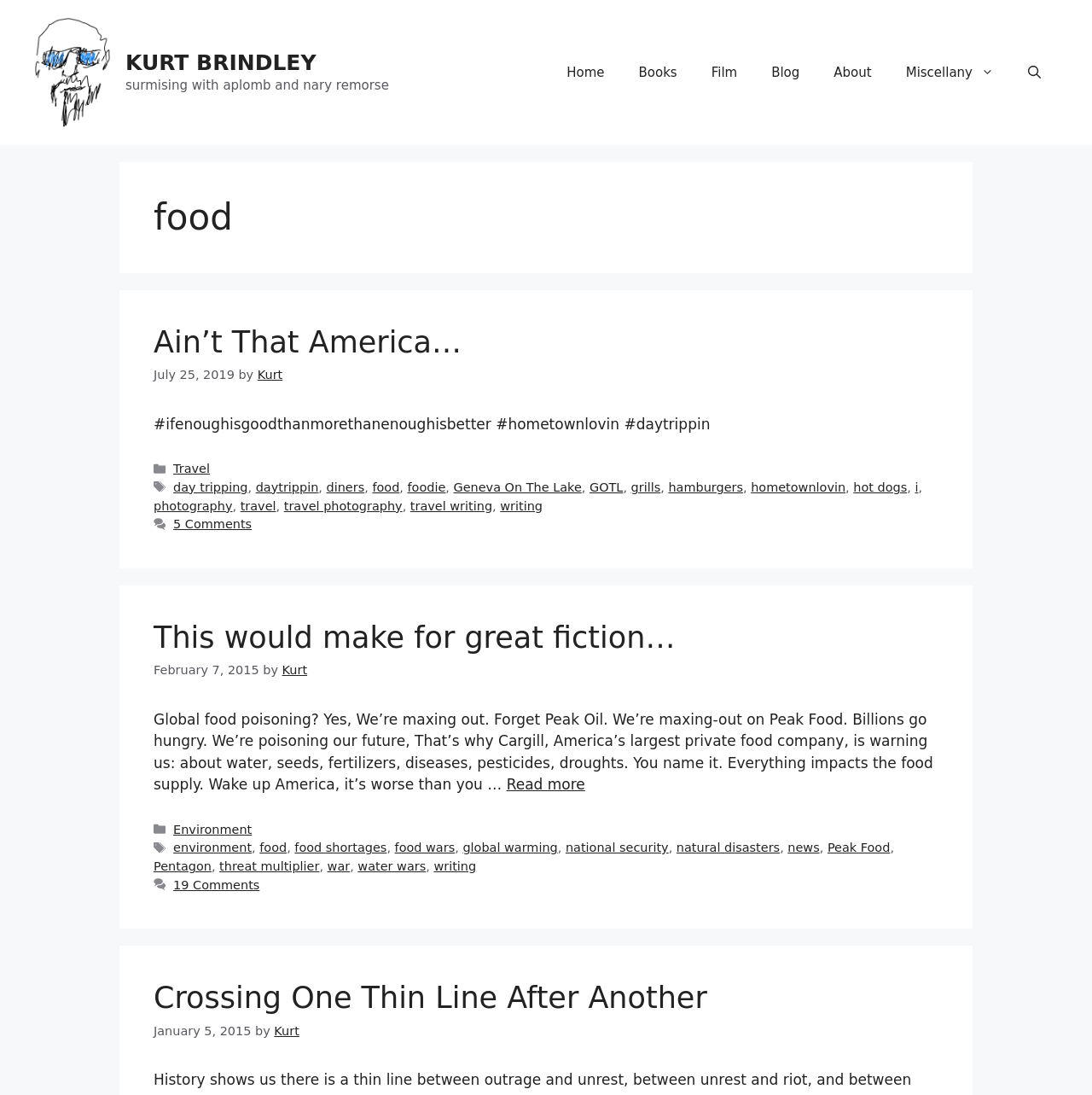Pinpoint the bounding box coordinates for the area that should be clicked to perform the following instruction: "Click on the 'Travel' category".

[0.159, 0.422, 0.192, 0.434]